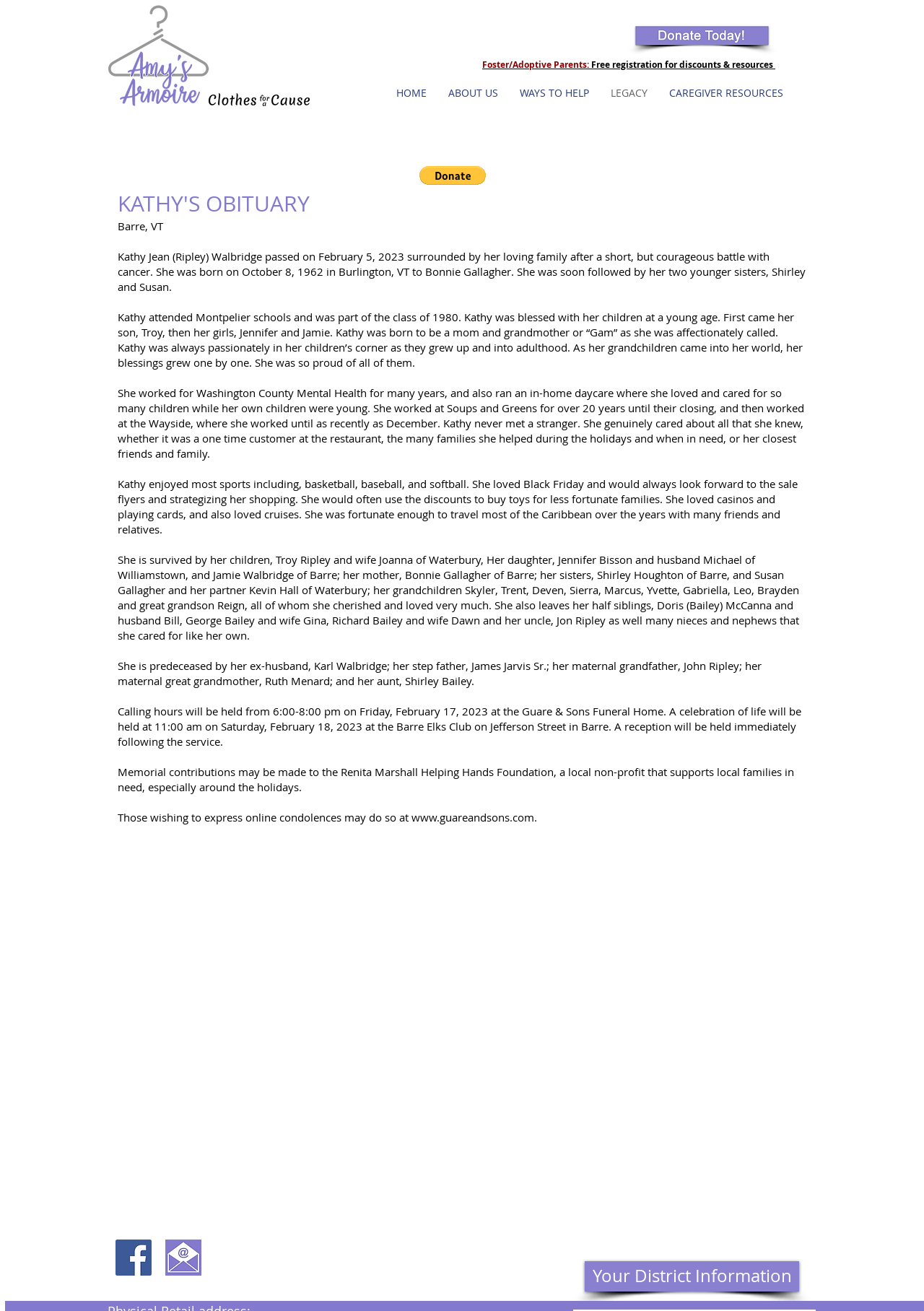Give a short answer using one word or phrase for the question:
Where is the thrift store located?

Barre, VT